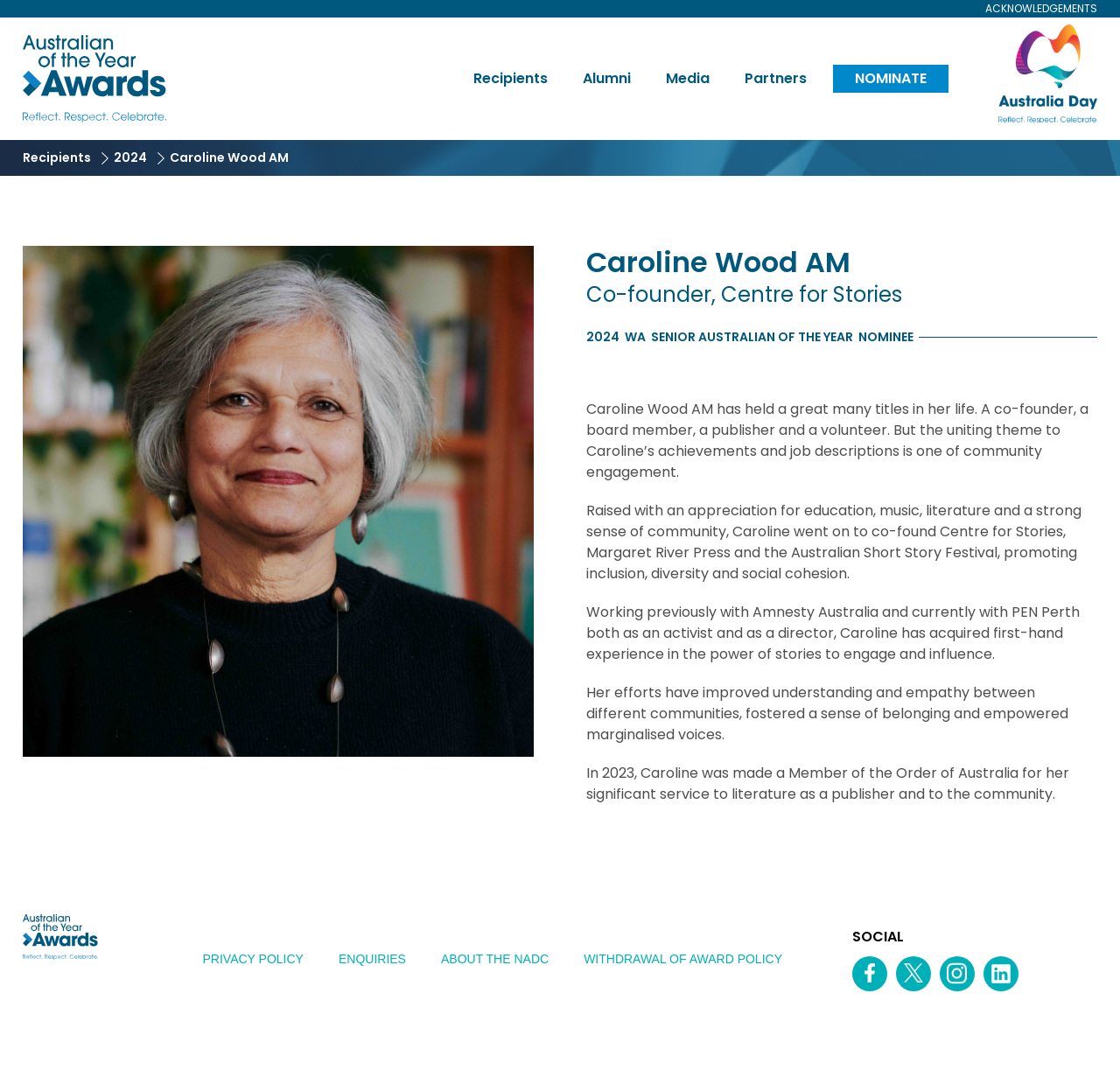What is Caroline Wood AM's occupation? Please answer the question using a single word or phrase based on the image.

Co-founder, publisher